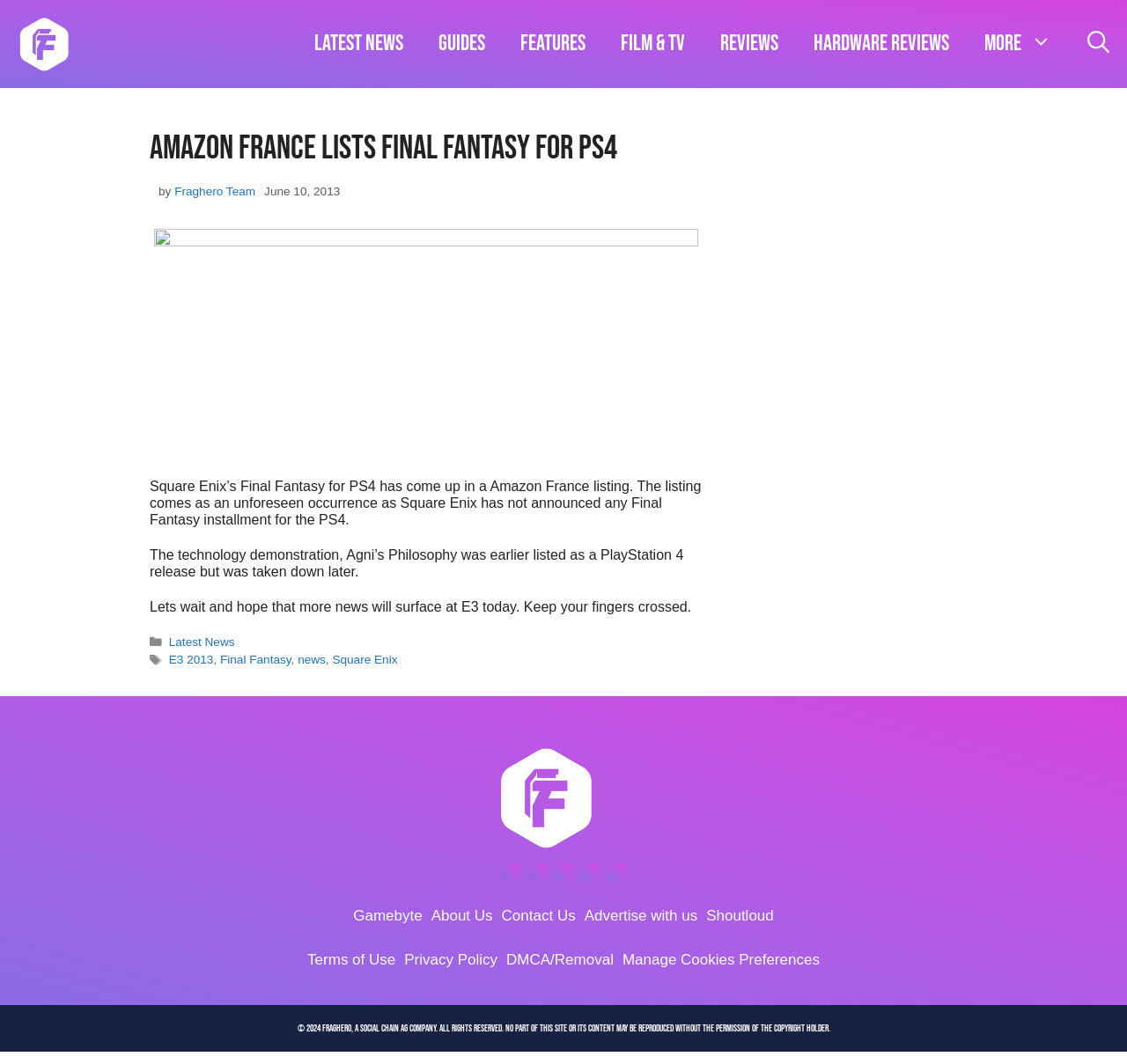From the image, can you give a detailed response to the question below:
What is the date mentioned in the article?

The article mentions a specific date, 'June 10, 2013', which is displayed in the time element, indicating when the article was published or when the event mentioned in the article occurred.